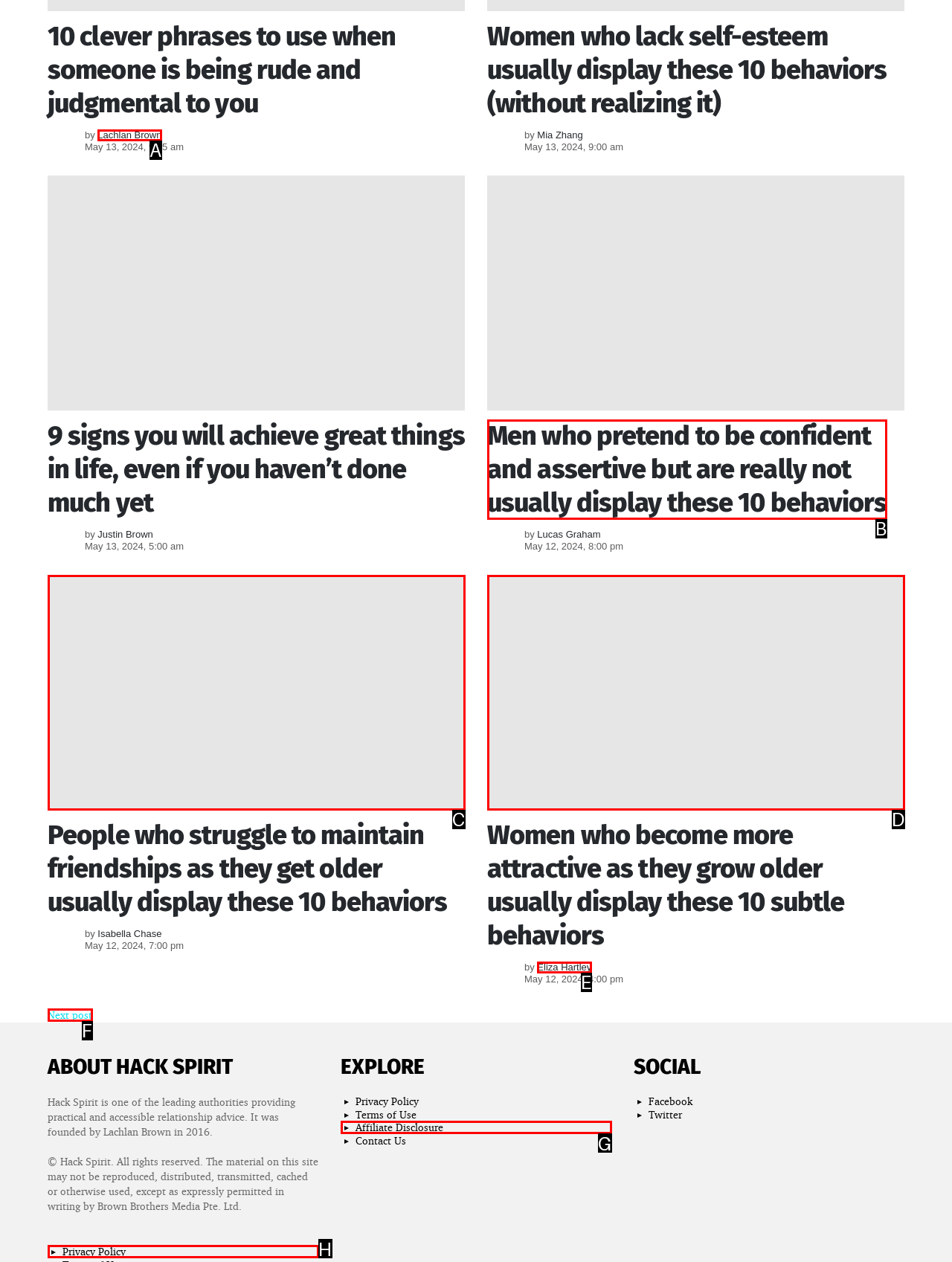Based on the description: Lachlan Brown
Select the letter of the corresponding UI element from the choices provided.

A